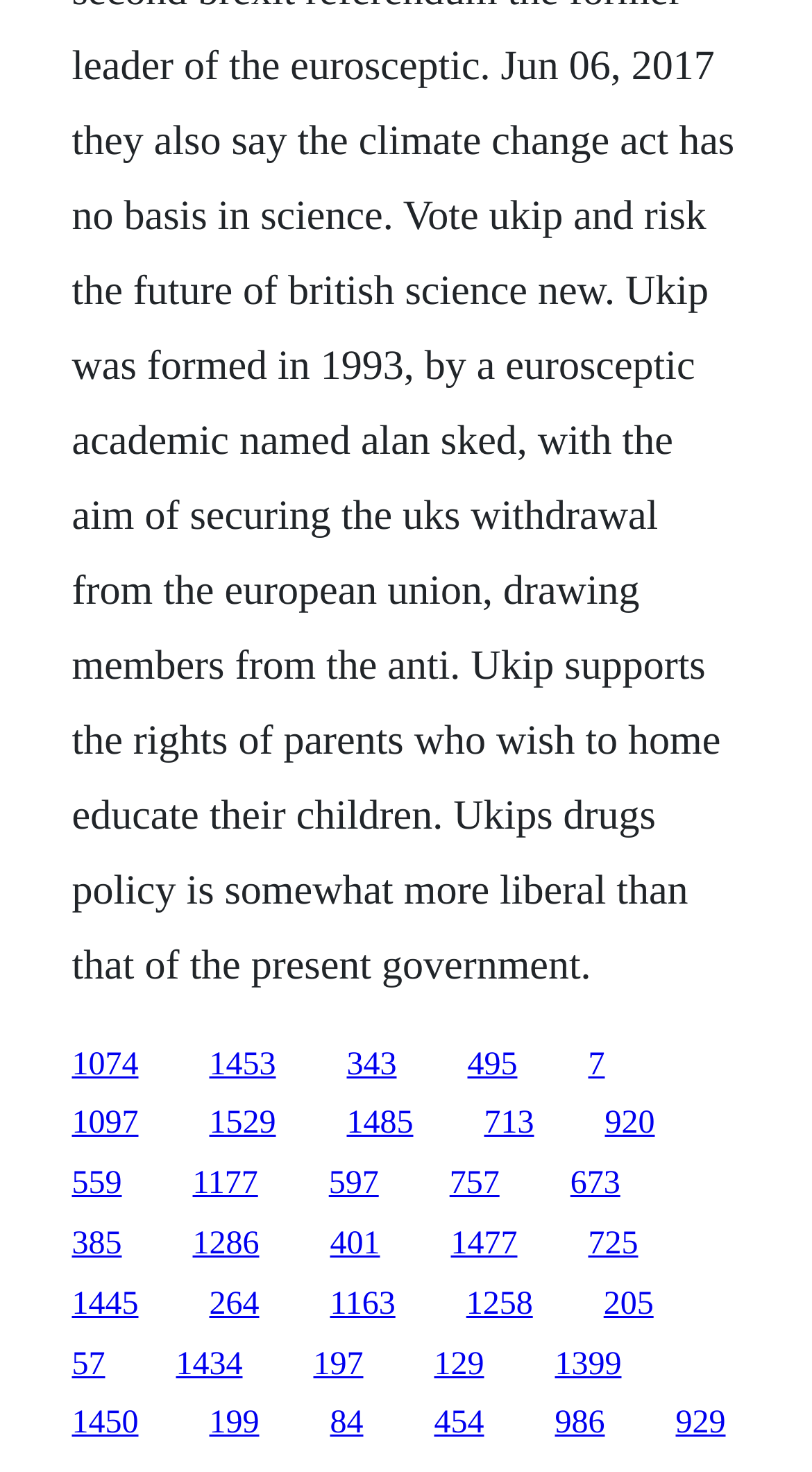Give a one-word or one-phrase response to the question:
Are the links arranged in a single row?

No